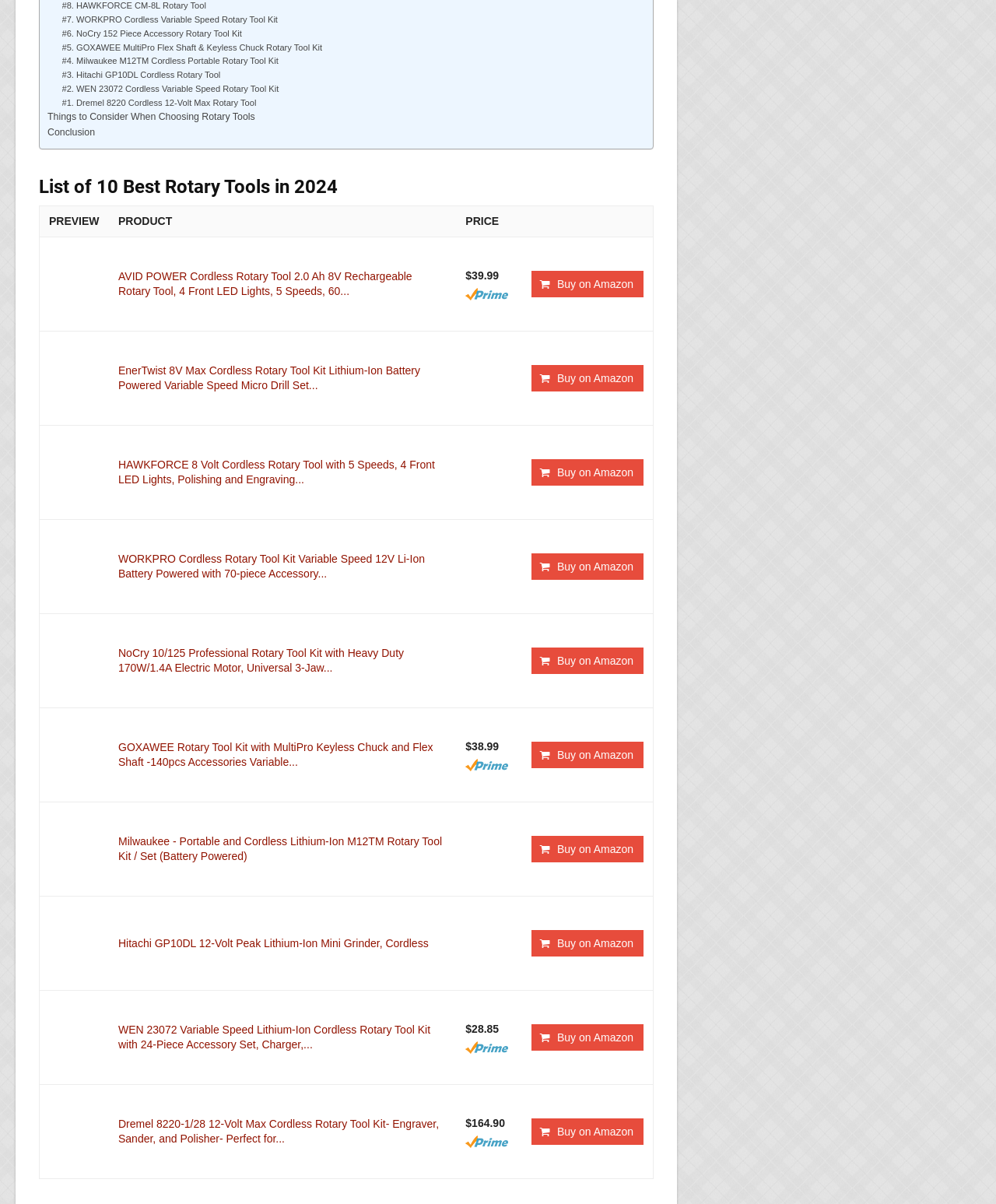Please locate the bounding box coordinates of the element that should be clicked to complete the given instruction: "View the details of the AVID POWER Cordless Rotary Tool".

[0.039, 0.197, 0.109, 0.275]